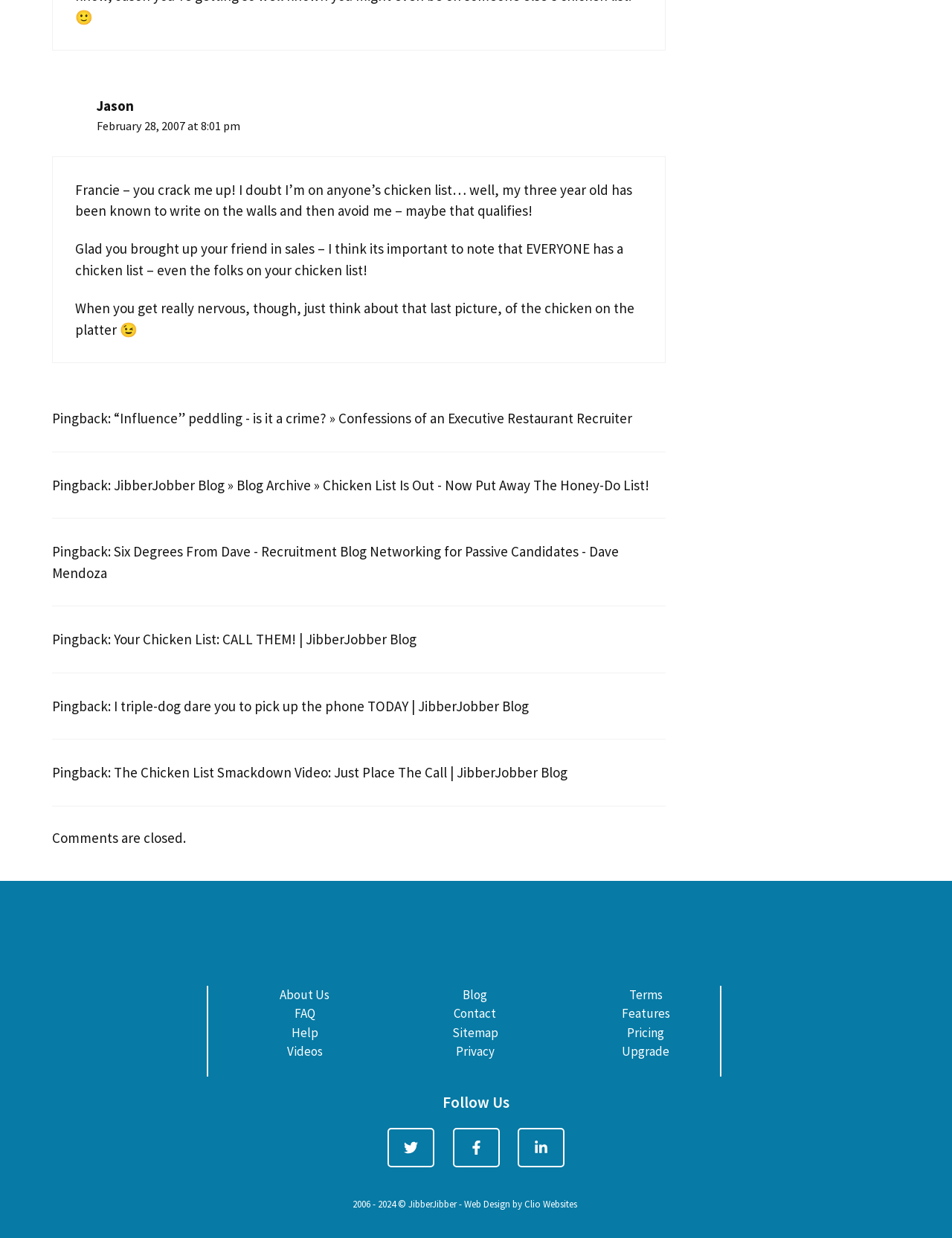Please identify the bounding box coordinates of the element's region that needs to be clicked to fulfill the following instruction: "Read the comment from Jason". The bounding box coordinates should consist of four float numbers between 0 and 1, i.e., [left, top, right, bottom].

[0.102, 0.078, 0.141, 0.093]